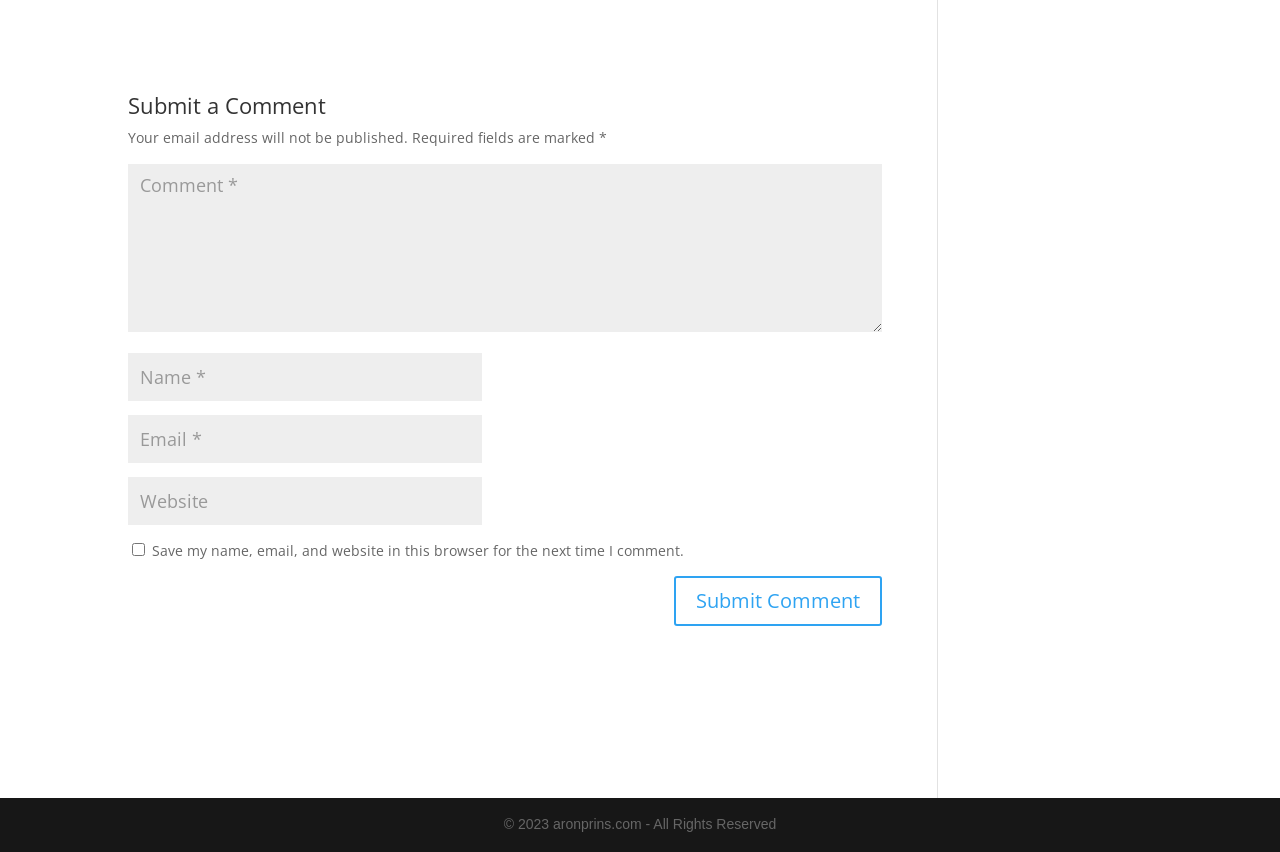Identify and provide the bounding box for the element described by: "input value="Comment *" name="comment"".

[0.1, 0.192, 0.689, 0.389]